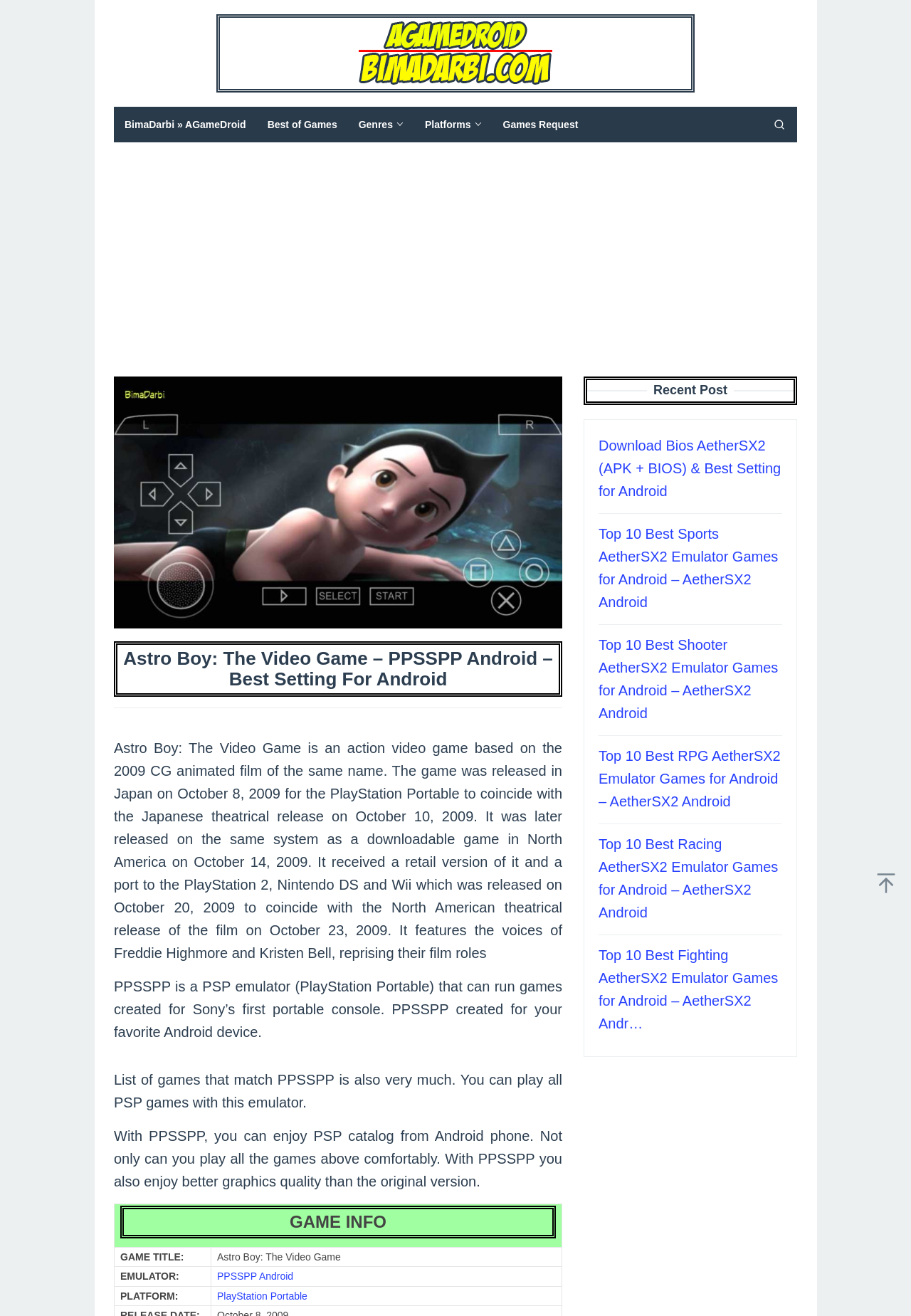Your task is to extract the text of the main heading from the webpage.

Astro Boy: The Video Game – PPSSPP Android – Best Setting For Android